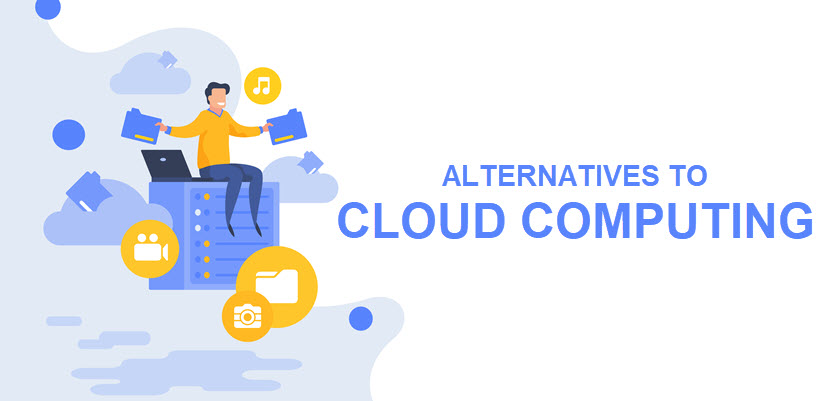Give a one-word or short-phrase answer to the following question: 
What surrounds the central figure?

icons